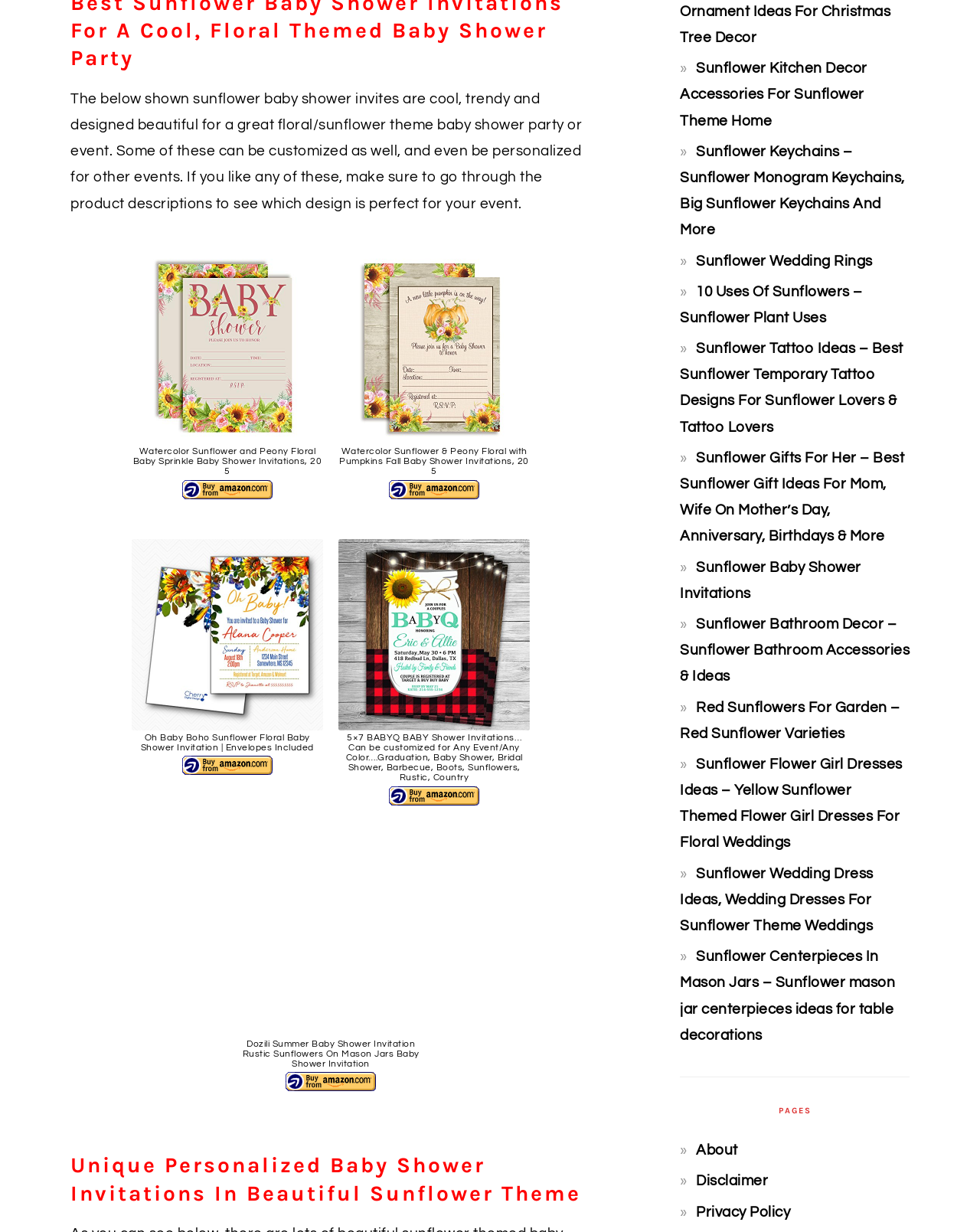Locate the bounding box coordinates of the area to click to fulfill this instruction: "Explore Unique Personalized Baby Shower Invitations In Beautiful Sunflower Theme". The bounding box should be presented as four float numbers between 0 and 1, in the order [left, top, right, bottom].

[0.072, 0.935, 0.603, 0.98]